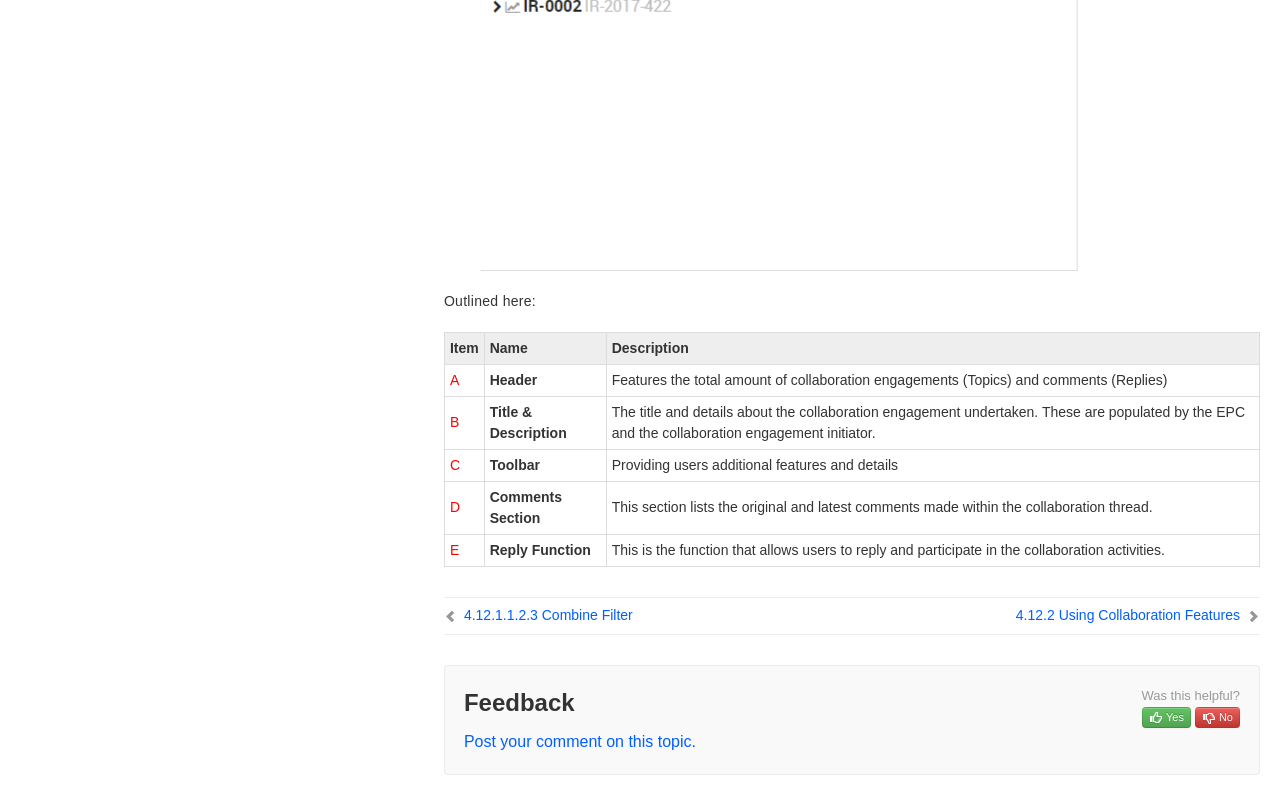From the element description: "10.10 Home Page Widgets", extract the bounding box coordinates of the UI element. The coordinates should be expressed as four float numbers between 0 and 1, in the order [left, top, right, bottom].

[0.044, 0.428, 0.309, 0.458]